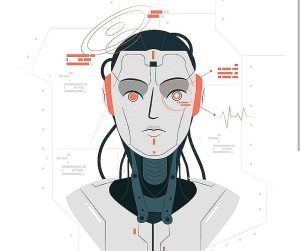Refer to the image and answer the question with as much detail as possible: What is the theme of the background graphic elements?

The background incorporates various graphic elements, including data readouts and digital interfaces, which emphasize the theme of artificial intelligence in the medical field, reflecting ongoing discussions about the potential role of AI in assisting or augmenting medical professionals.